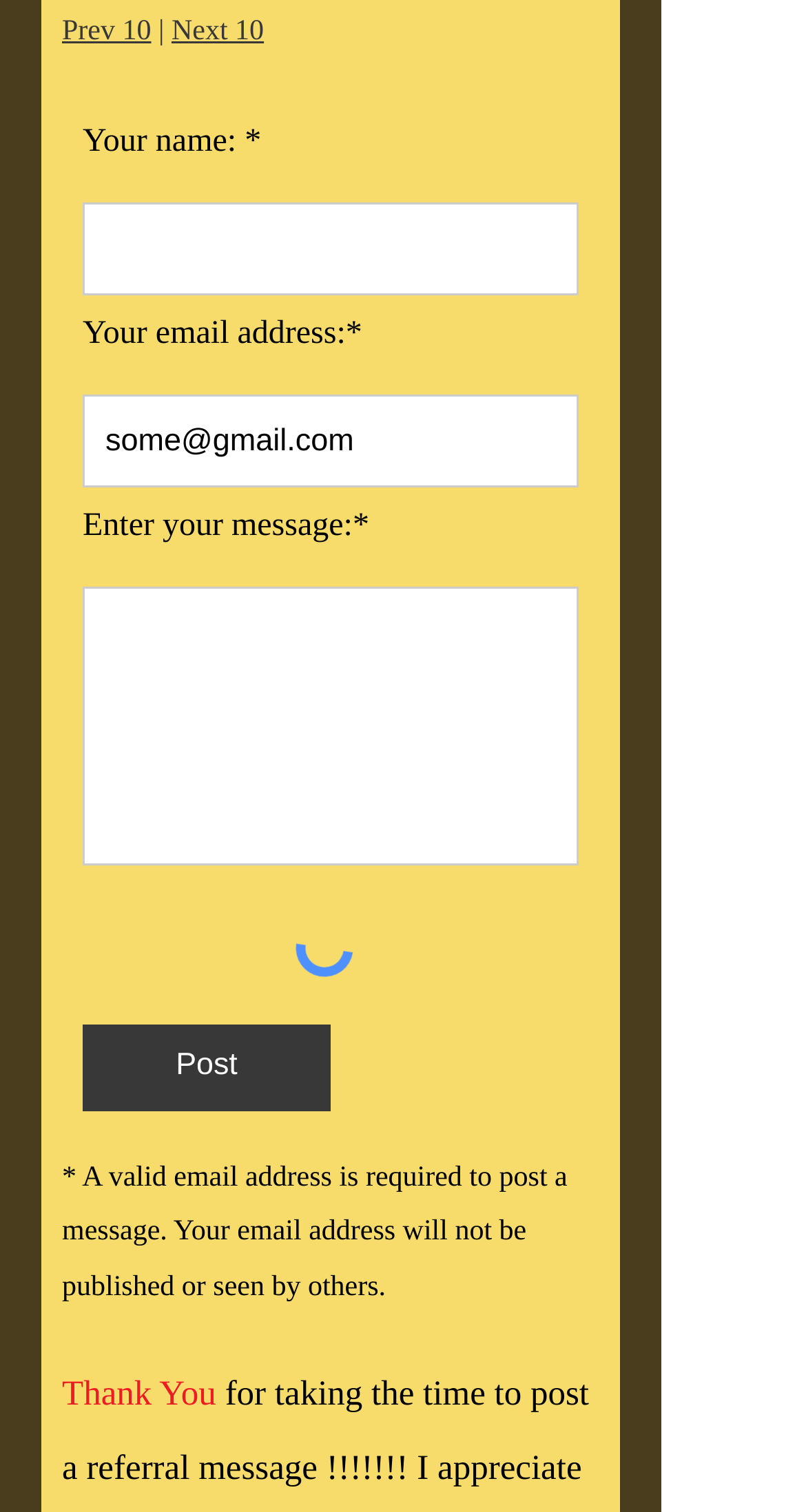Utilize the information from the image to answer the question in detail:
Is the email address visible to others?

This answer can be obtained by reading the static text that says '* A valid email address is required to post a message. Your email address will not be published or seen by others.' which indicates that the email address will not be visible to others.